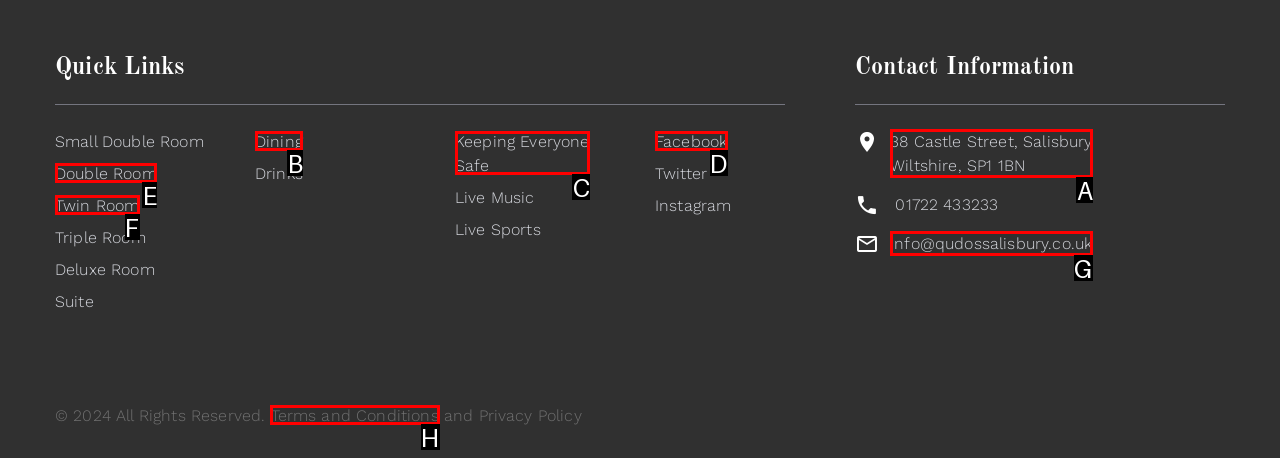Choose the letter that corresponds to the correct button to accomplish the task: Read the Terms and Conditions
Reply with the letter of the correct selection only.

H